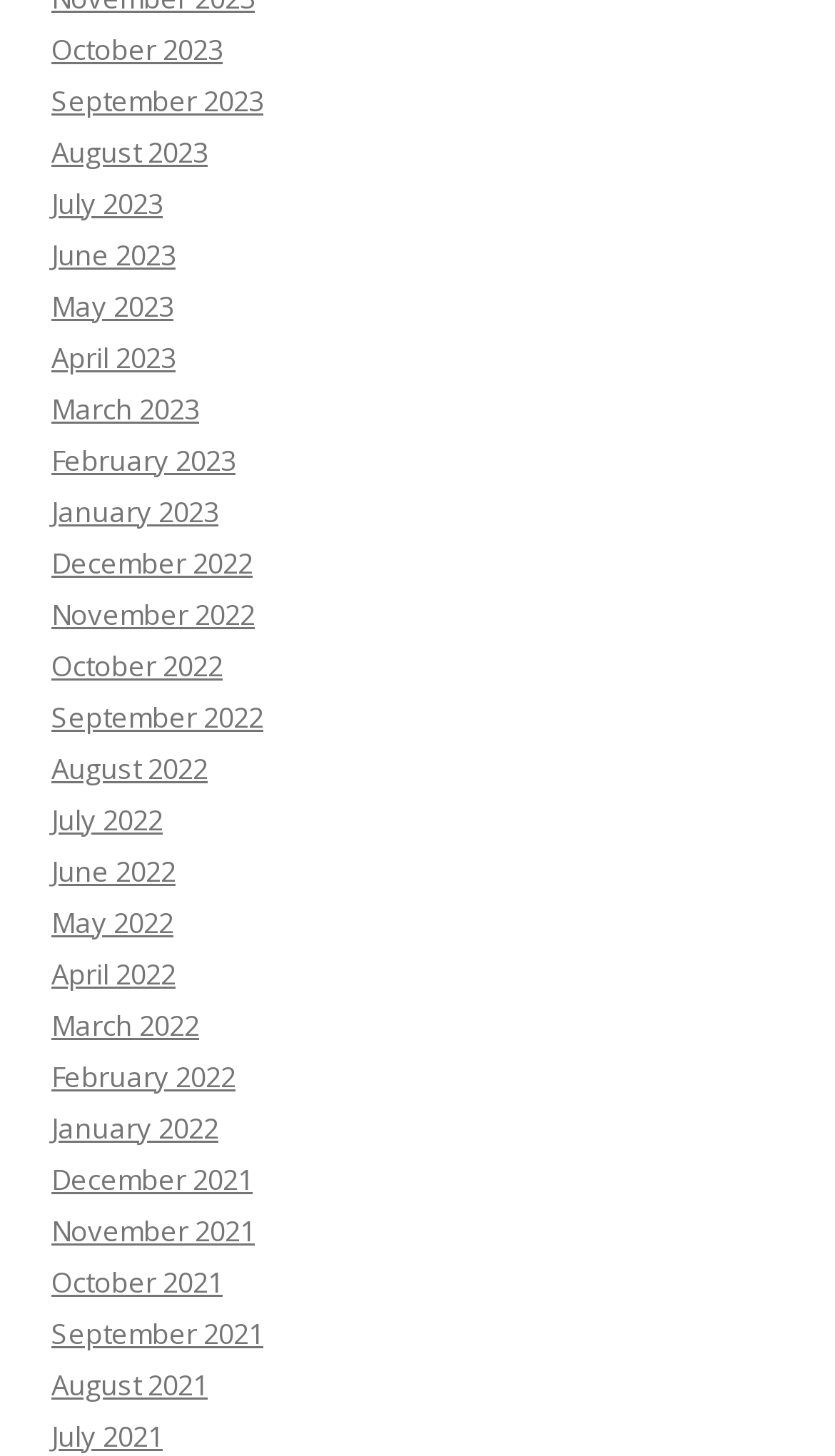Give a succinct answer to this question in a single word or phrase: 
What is the latest month listed on the webpage?

October 2023